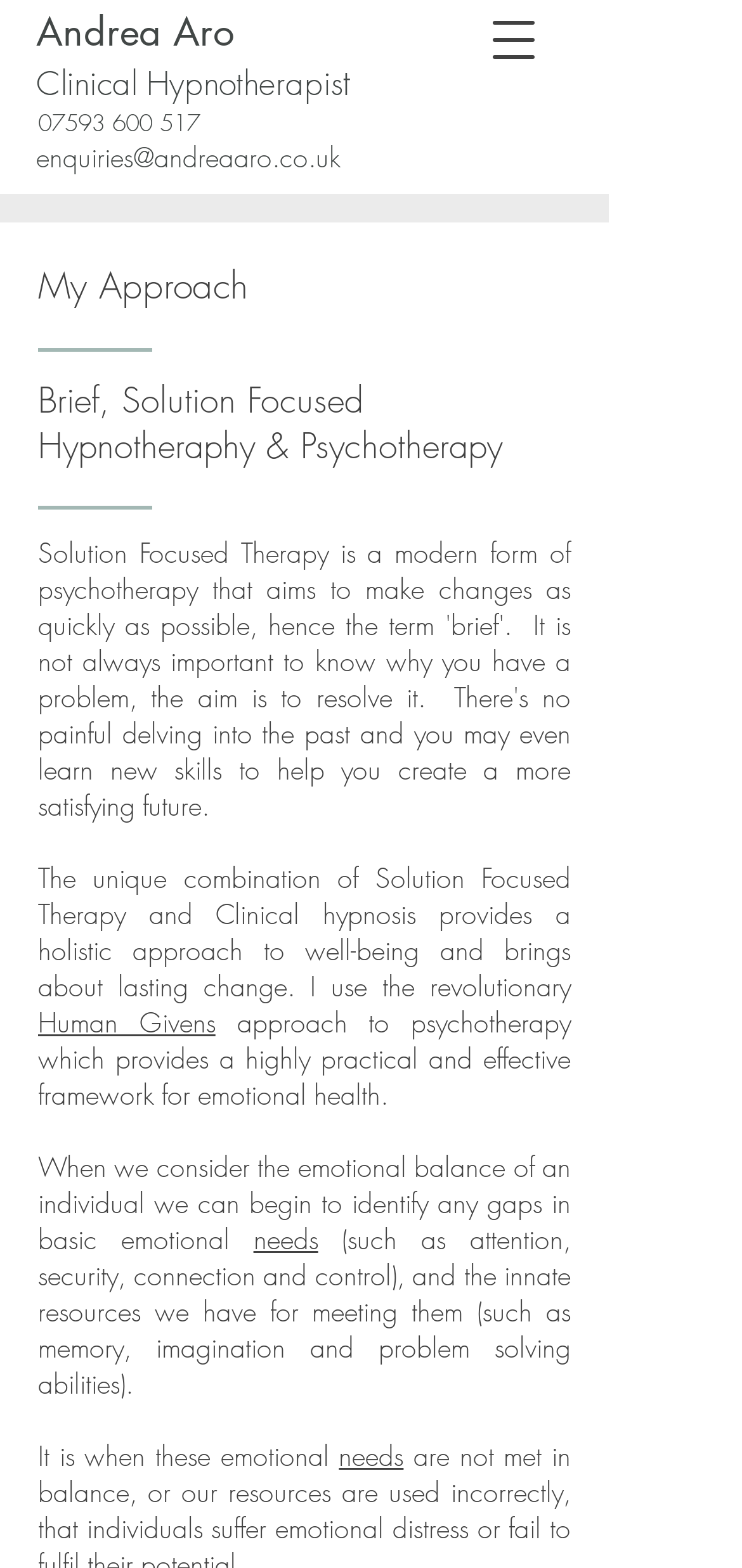Identify the bounding box for the UI element specified in this description: "needs". The coordinates must be four float numbers between 0 and 1, formatted as [left, top, right, bottom].

[0.342, 0.778, 0.429, 0.802]